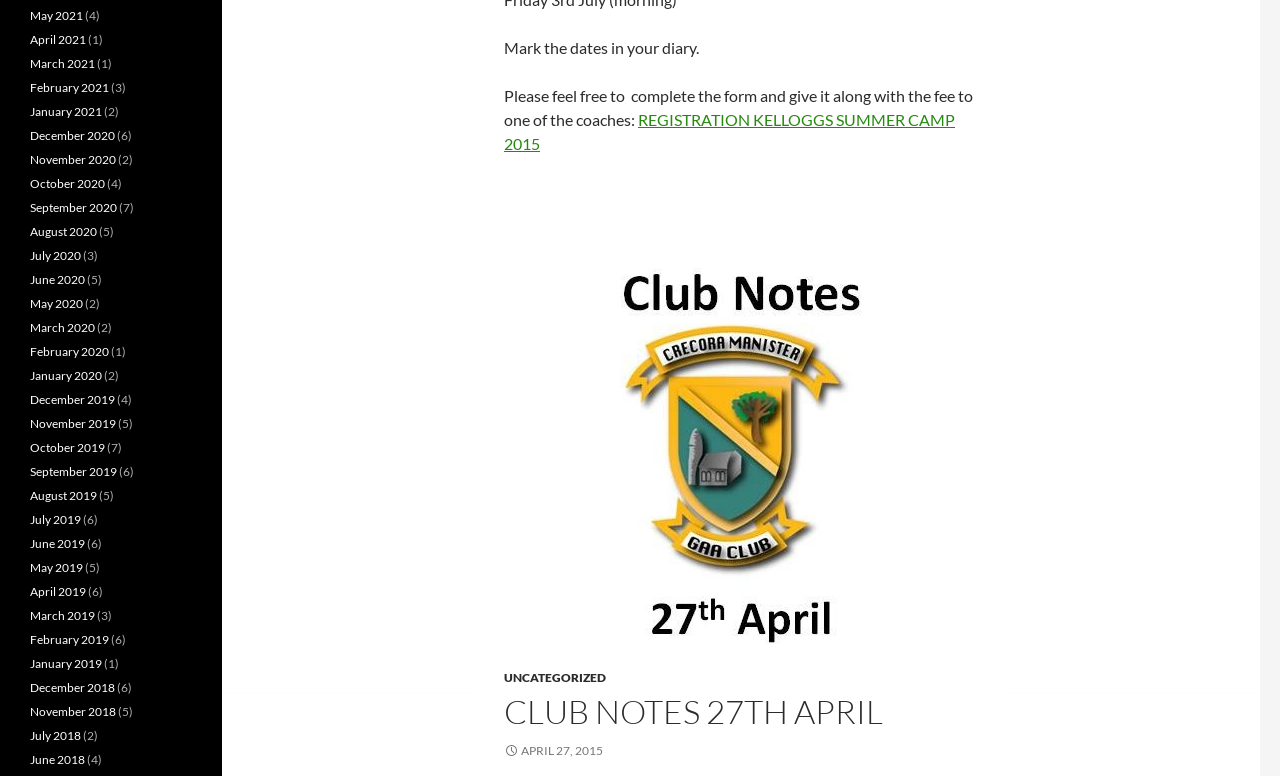Determine the bounding box coordinates of the target area to click to execute the following instruction: "Go to 'May 2021'."

[0.023, 0.01, 0.065, 0.03]